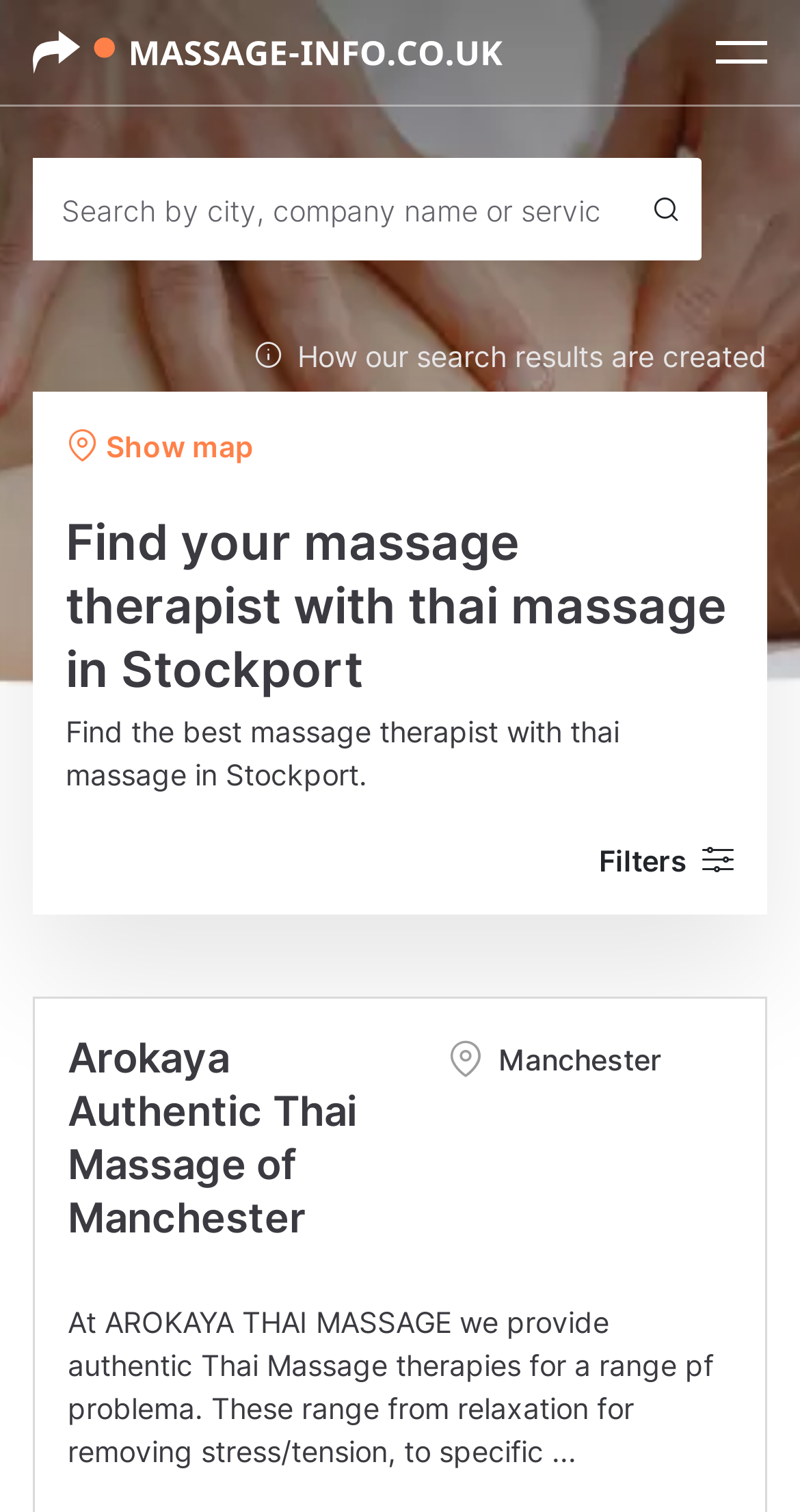What type of massage is being searched for?
Can you provide an in-depth and detailed response to the question?

The webpage's title and the meta description both mention 'thai massage', indicating that the webpage is specifically searching for massage therapists who offer thai massage services.